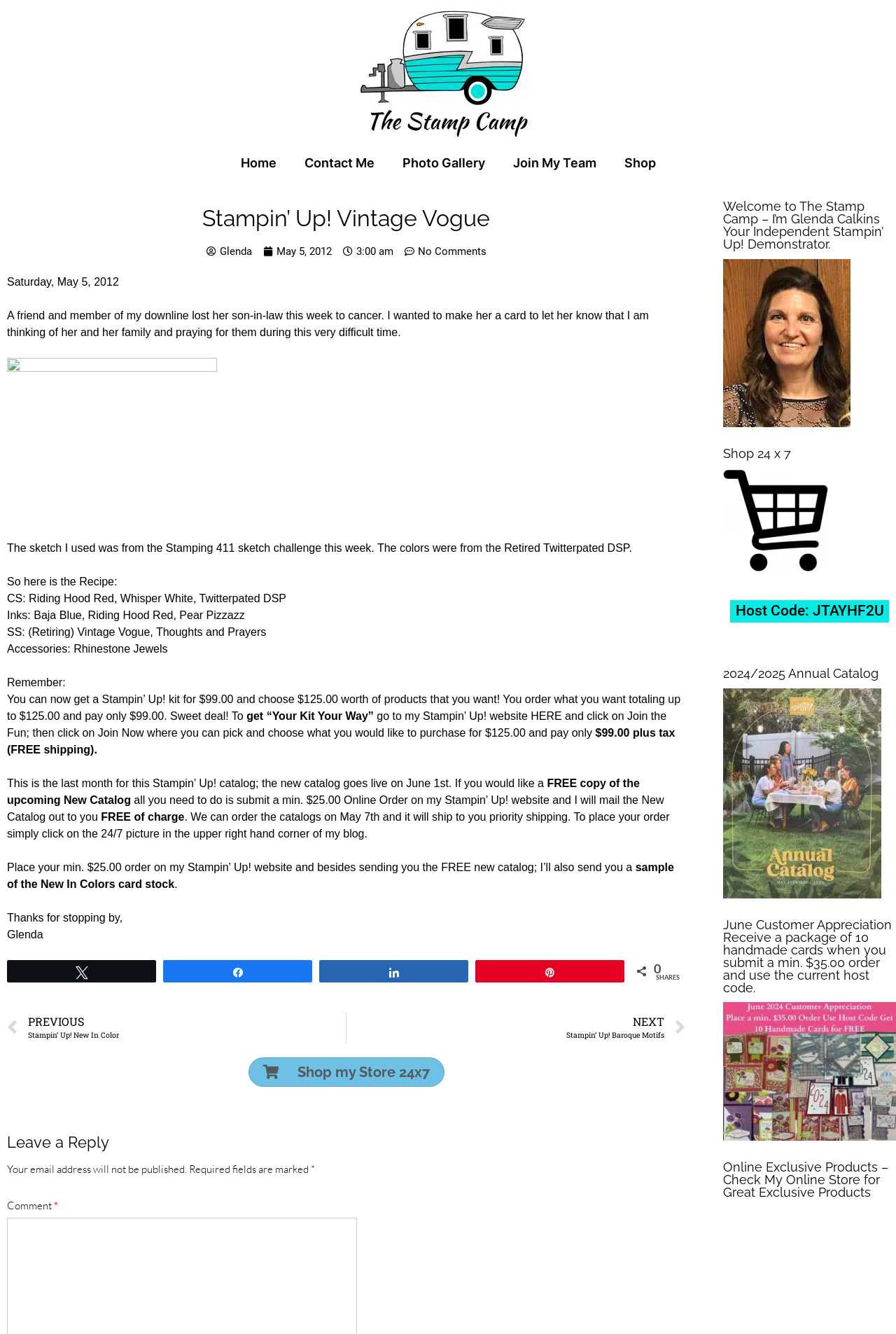Can you find the bounding box coordinates for the element that needs to be clicked to execute this instruction: "Shop online"? The coordinates should be given as four float numbers between 0 and 1, i.e., [left, top, right, bottom].

[0.681, 0.11, 0.747, 0.134]